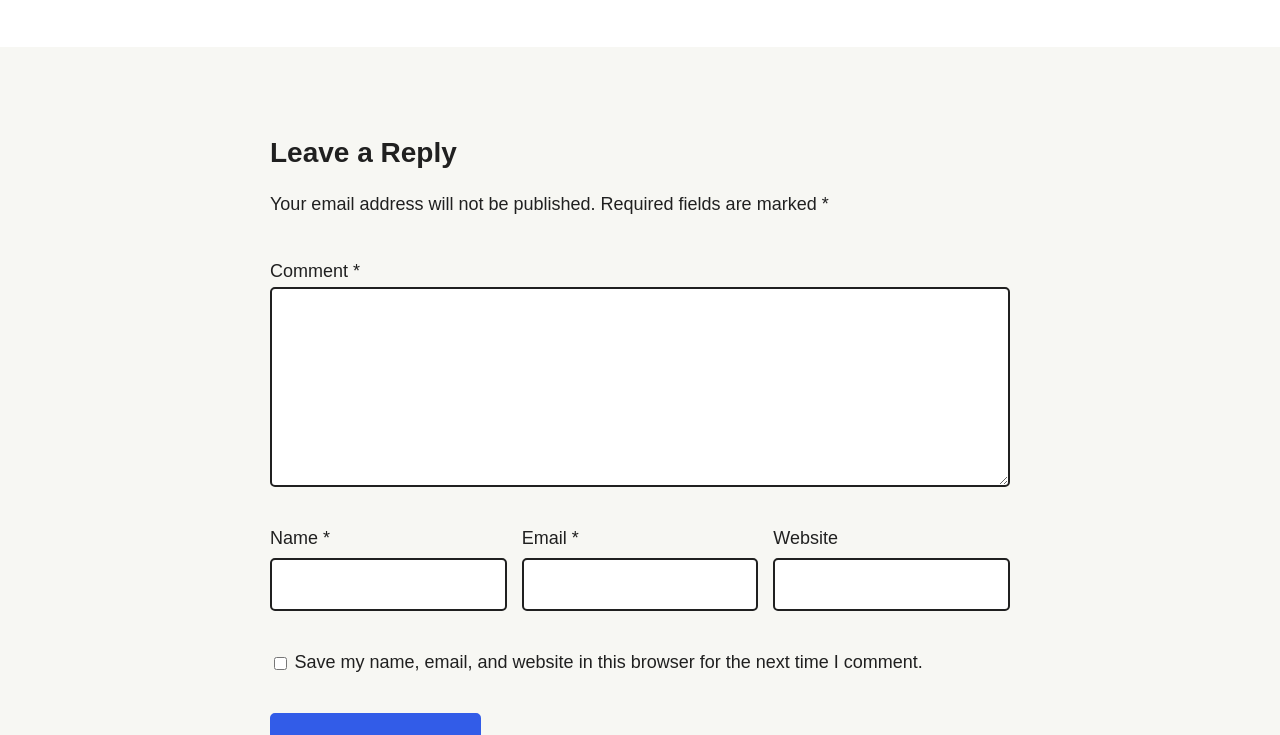What is the purpose of the 'Website' field?
Can you offer a detailed and complete answer to this question?

The 'Website' field is an optional field that allows users to provide their website information. This is indicated by the fact that it is not marked as a required field, unlike the name, email, and comment fields.